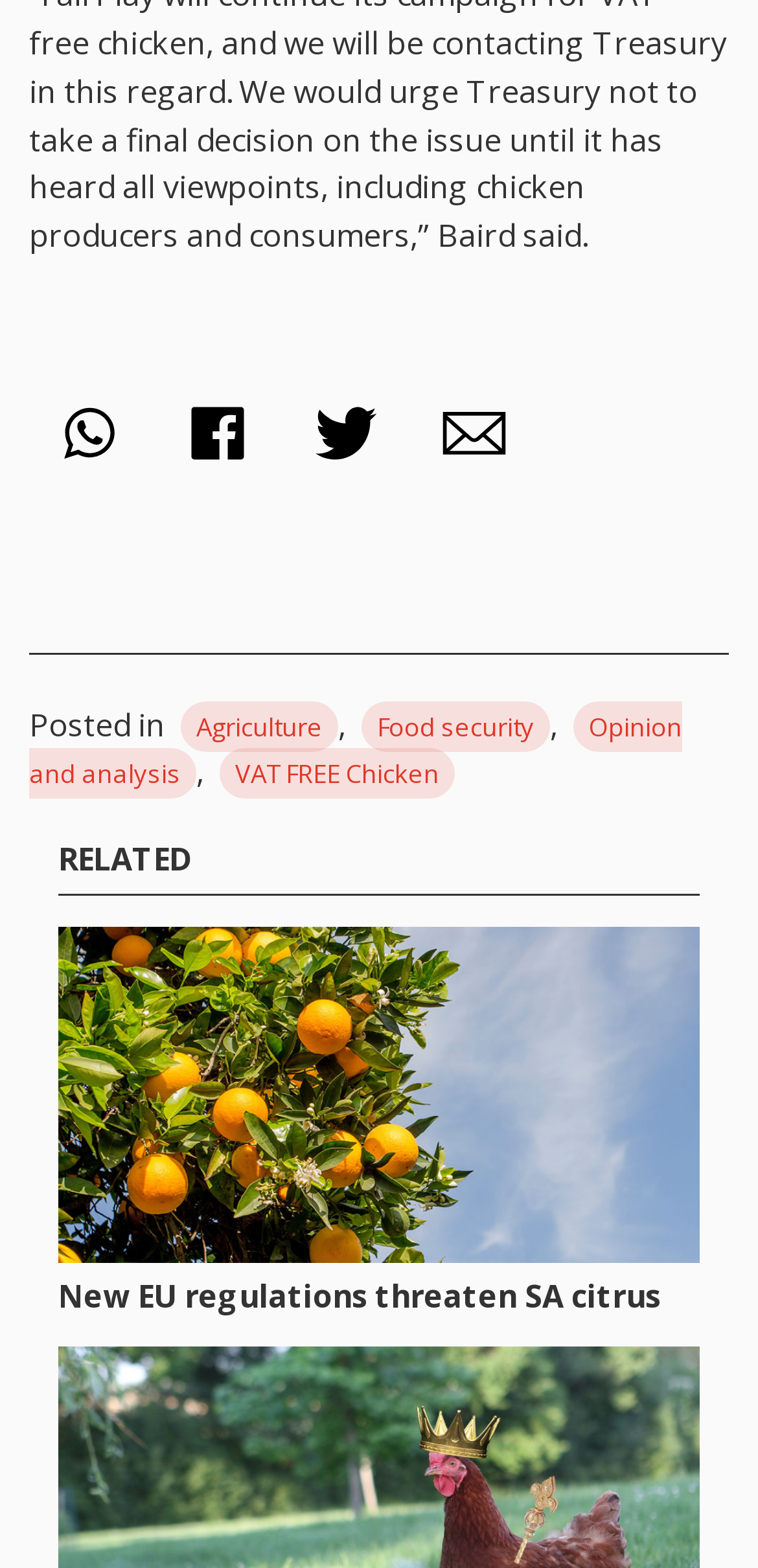Can you pinpoint the bounding box coordinates for the clickable element required for this instruction: "Tweet"? The coordinates should be four float numbers between 0 and 1, i.e., [left, top, right, bottom].

[0.377, 0.245, 0.536, 0.307]